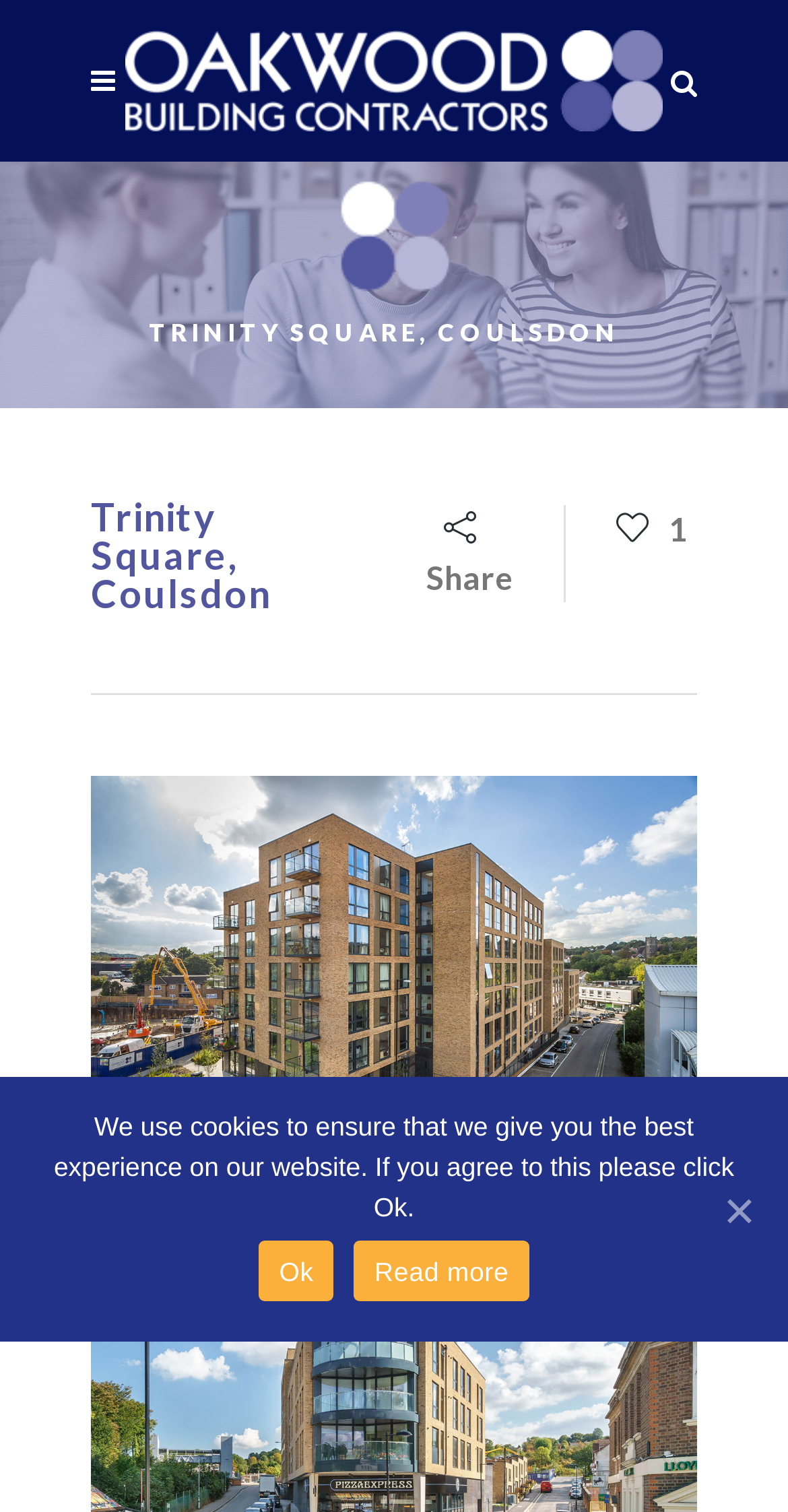Provide a single word or phrase to answer the given question: 
What is the location of Oakwood Building Contractors?

Trinity Square, Coulsdon